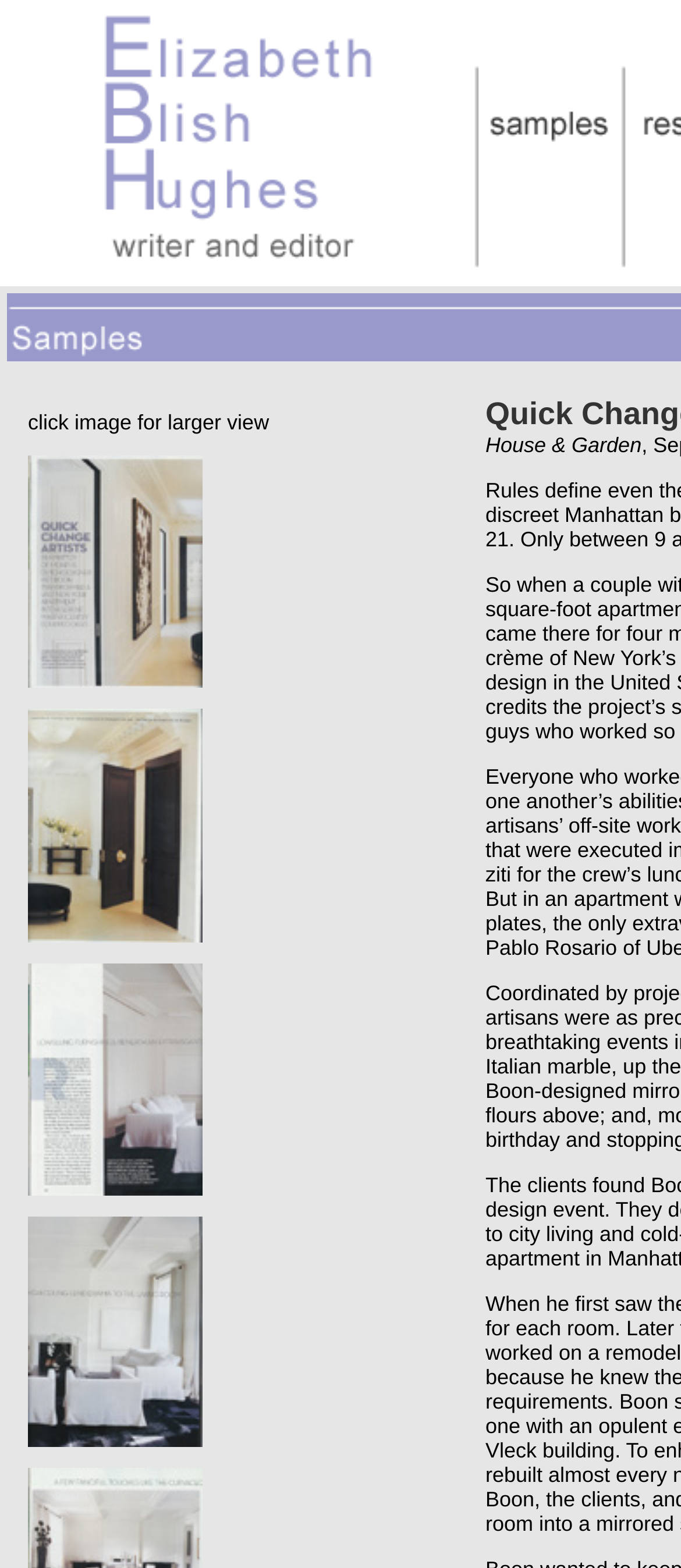Create an in-depth description of the webpage, covering main sections.

The webpage is about Elizabeth Blish Hughes. At the top, there is a layout table cell that spans about two-thirds of the page width, containing a link with an image. To the right of this cell, there are three more layout table cells, each containing an image. 

Below this top section, there is a table with five rows. Each row contains a layout table cell that spans about two-thirds of the page width. Within each cell, there is a link with an image. The links are positioned near the top of their respective cells, and the images are slightly above the links. The images are of varying sizes, but they are all relatively small.

The webpage has a total of seven images, including the one at the top. There are also seven links, each associated with an image. The links and images are arranged in a grid-like structure, with the top section serving as a header.